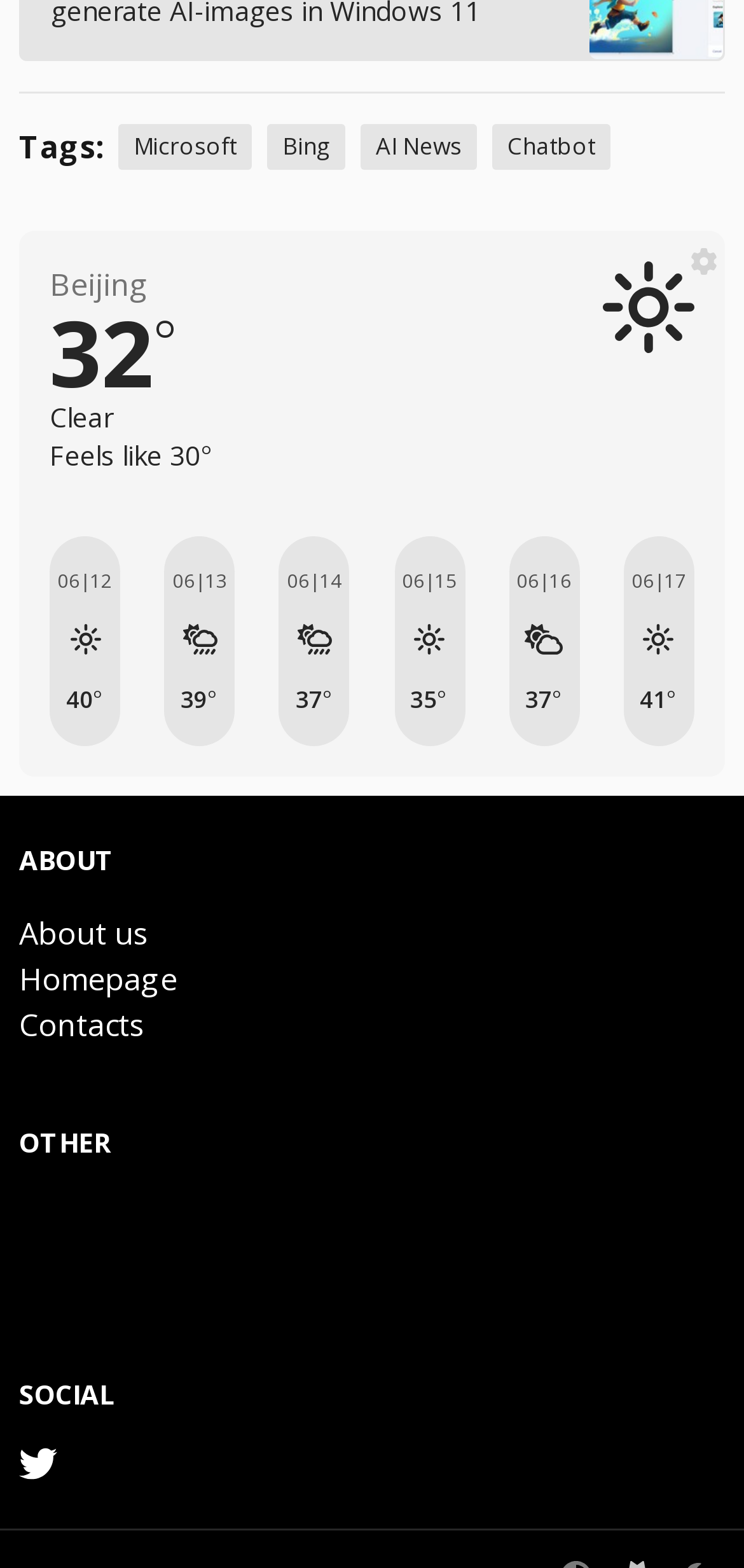Could you determine the bounding box coordinates of the clickable element to complete the instruction: "Go to About us"? Provide the coordinates as four float numbers between 0 and 1, i.e., [left, top, right, bottom].

[0.026, 0.582, 0.2, 0.609]